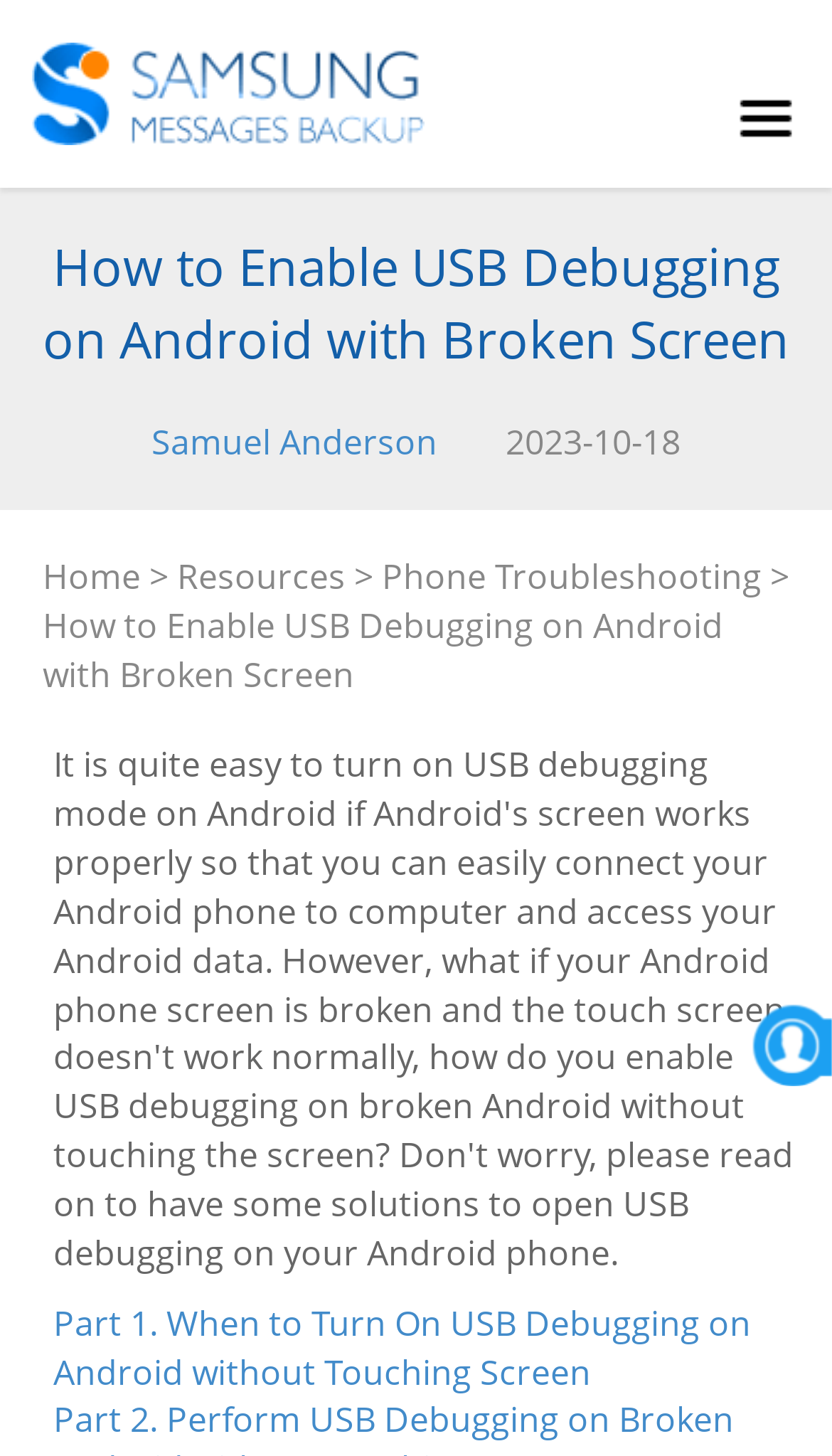Please answer the following question as detailed as possible based on the image: 
What is the date of this article?

The date of this article is mentioned in the webpage, specifically below the main heading, where it says '2023-10-18' next to the author's name.